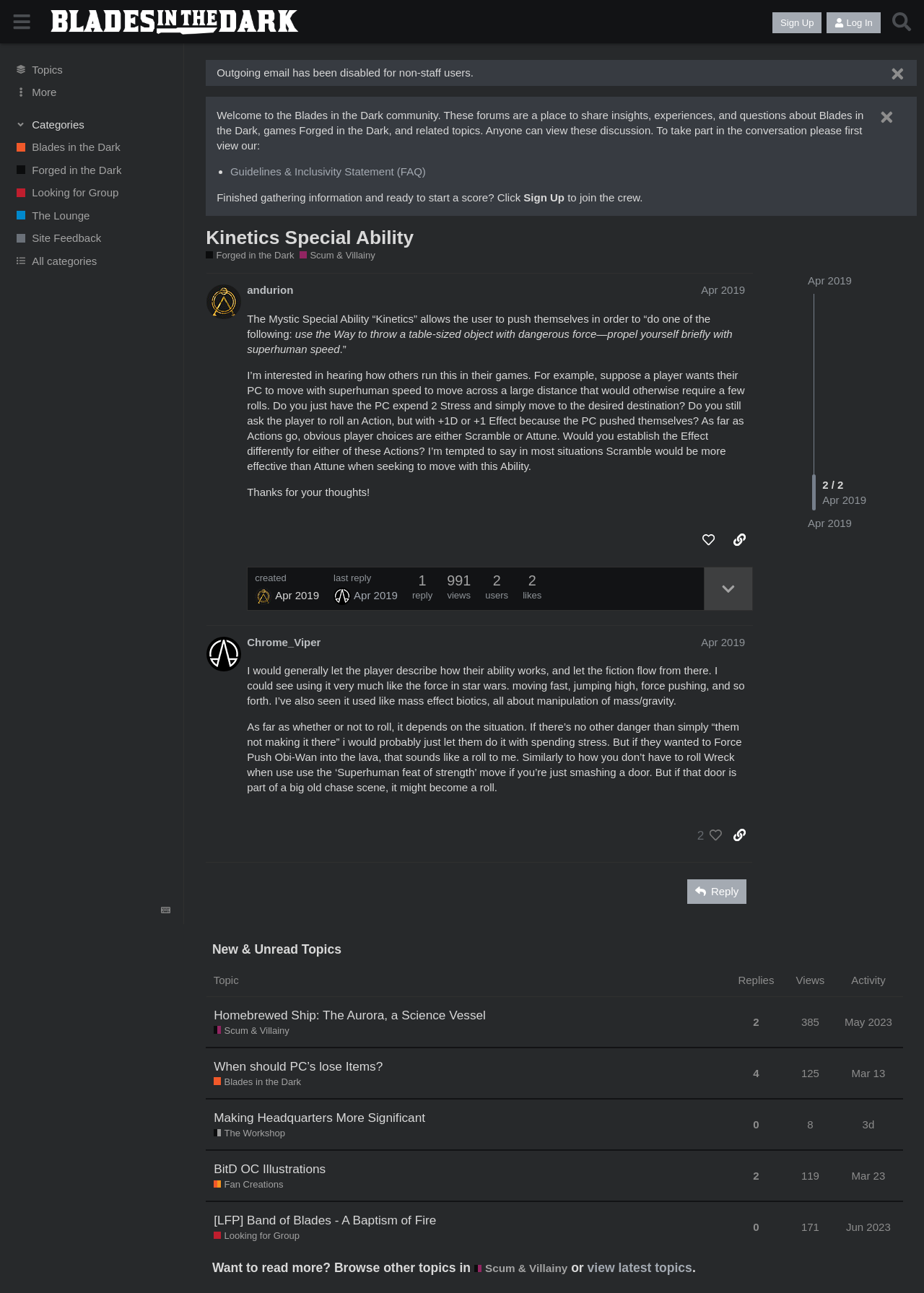Provide your answer in one word or a succinct phrase for the question: 
What is the name of the game being discussed?

Blades in the Dark